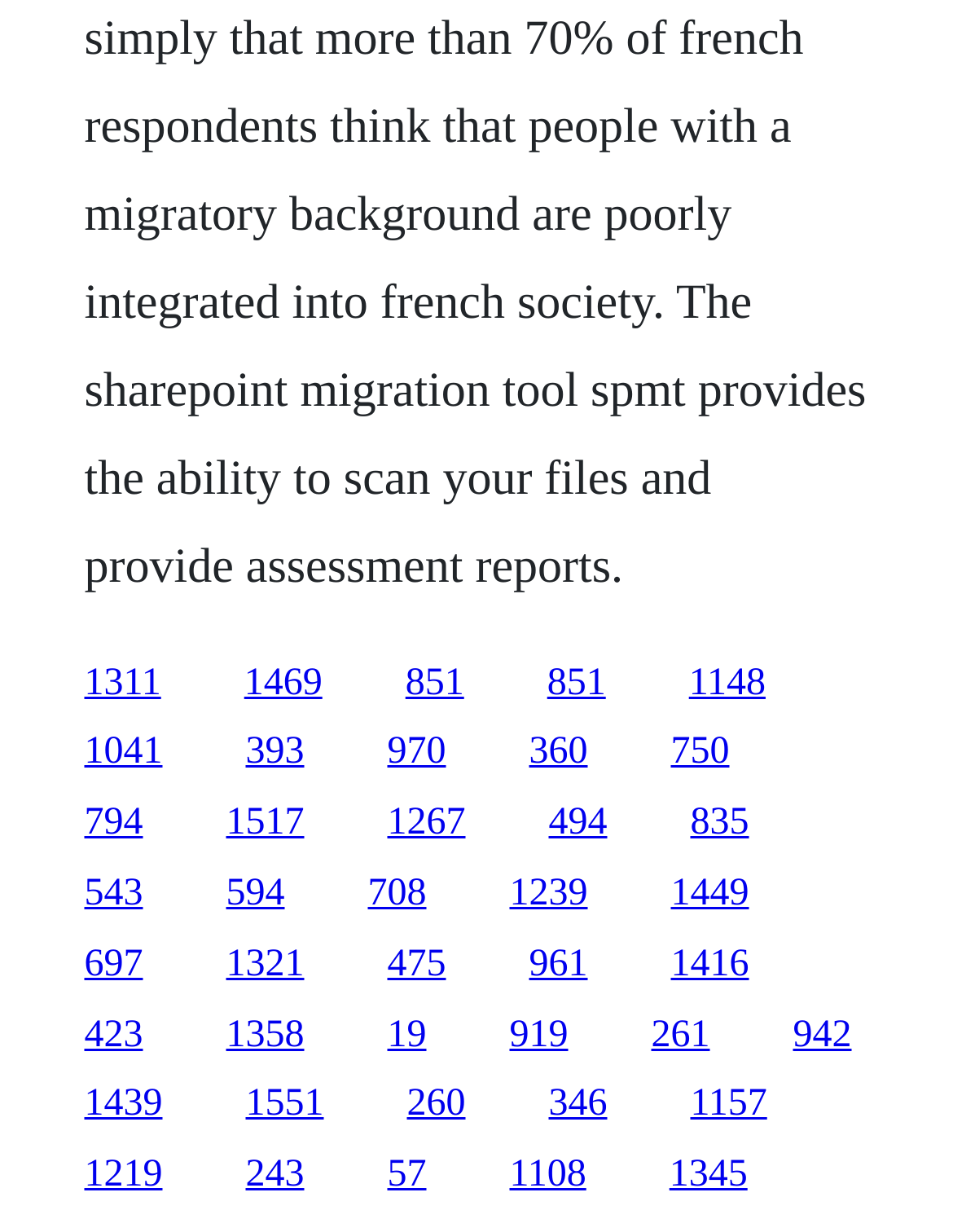Find and indicate the bounding box coordinates of the region you should select to follow the given instruction: "access the seventh link".

[0.088, 0.594, 0.171, 0.628]